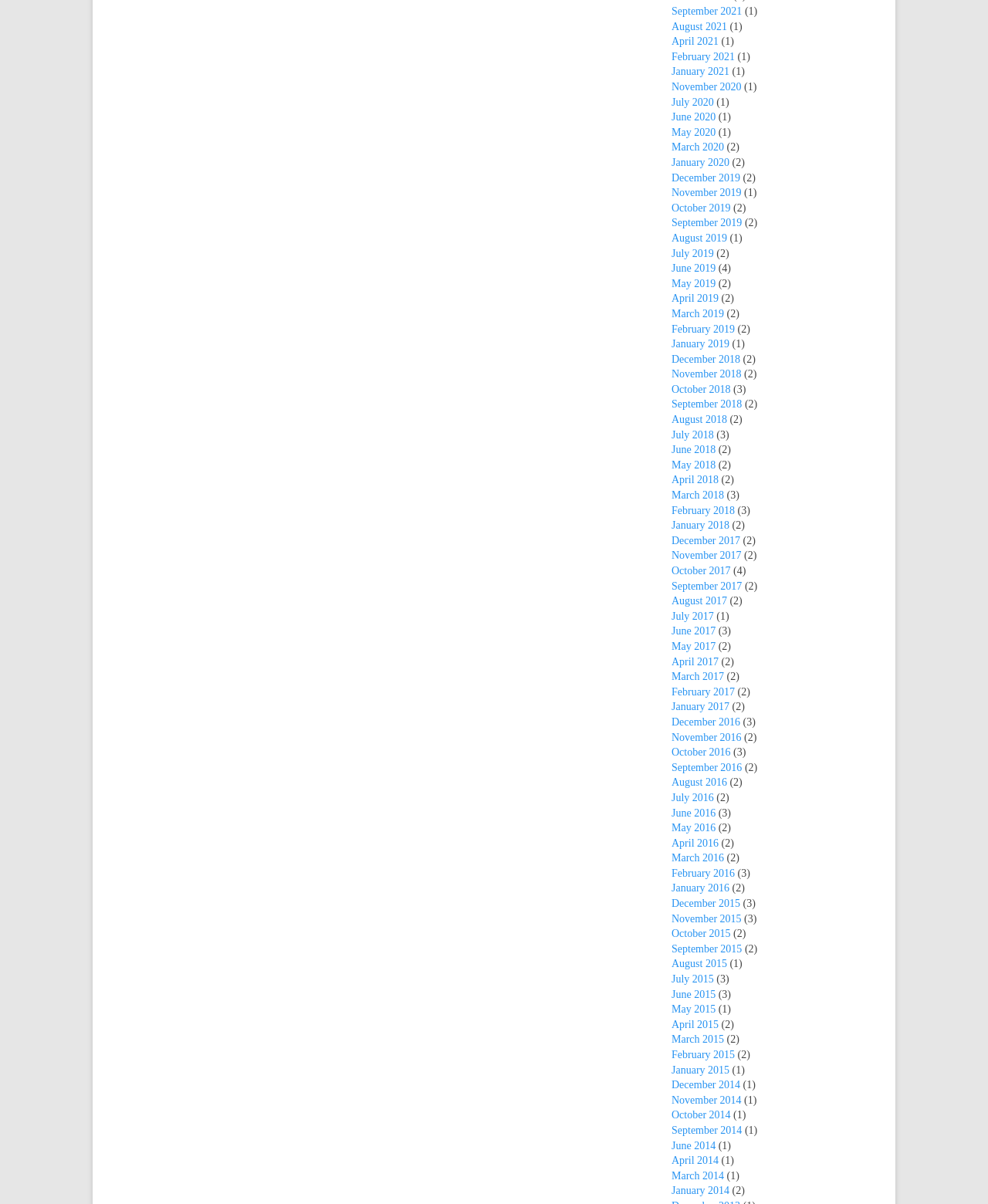Reply to the question below using a single word or brief phrase:
What is the pattern of the links on the webpage?

Monthly links in chronological order